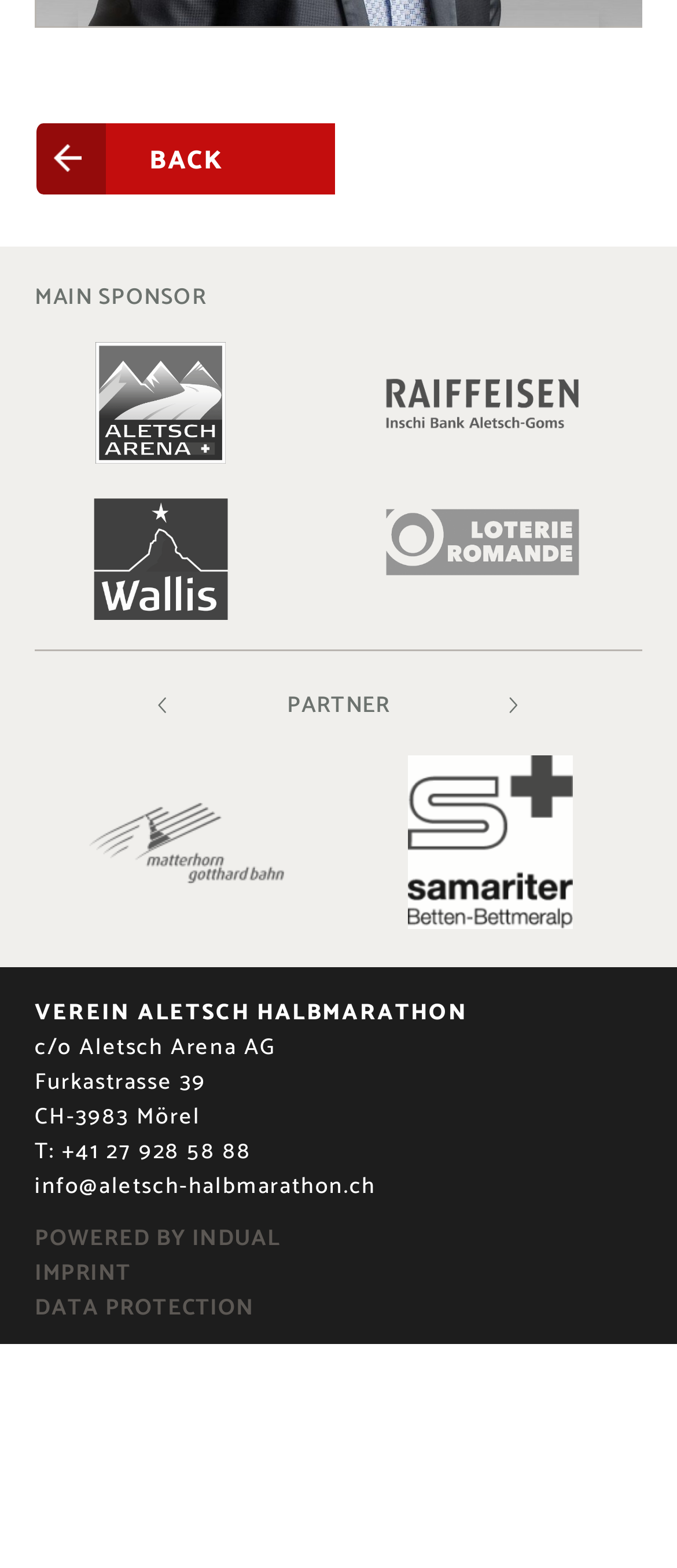How can you contact the marathon organizer?
Provide an in-depth answer to the question, covering all aspects.

The contact information of the marathon organizer can be found in the contentinfo section of the webpage, specifically in the StaticText element with the text 'T: +41 27 928 58 88' and the link element with the text 'info@aletsch-halbmarathon.ch'.